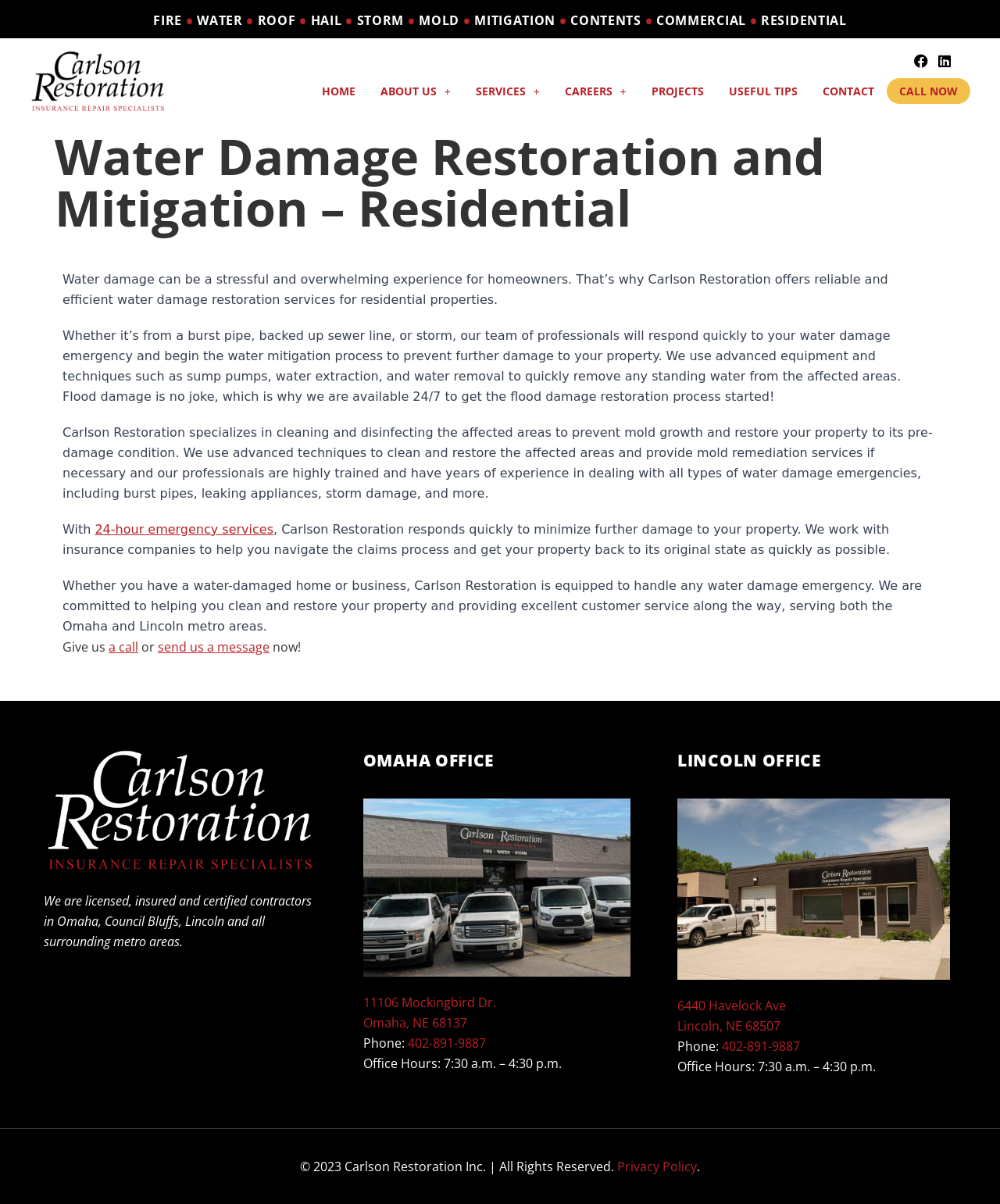What is the last sentence on the webpage?
Please answer the question with a detailed and comprehensive explanation.

The last sentence on the webpage is '© 2023 Carlson Restoration Inc. | All Rights Reserved.', which is indicated by the StaticText element with bounding box coordinates [0.3, 0.962, 0.617, 0.976].